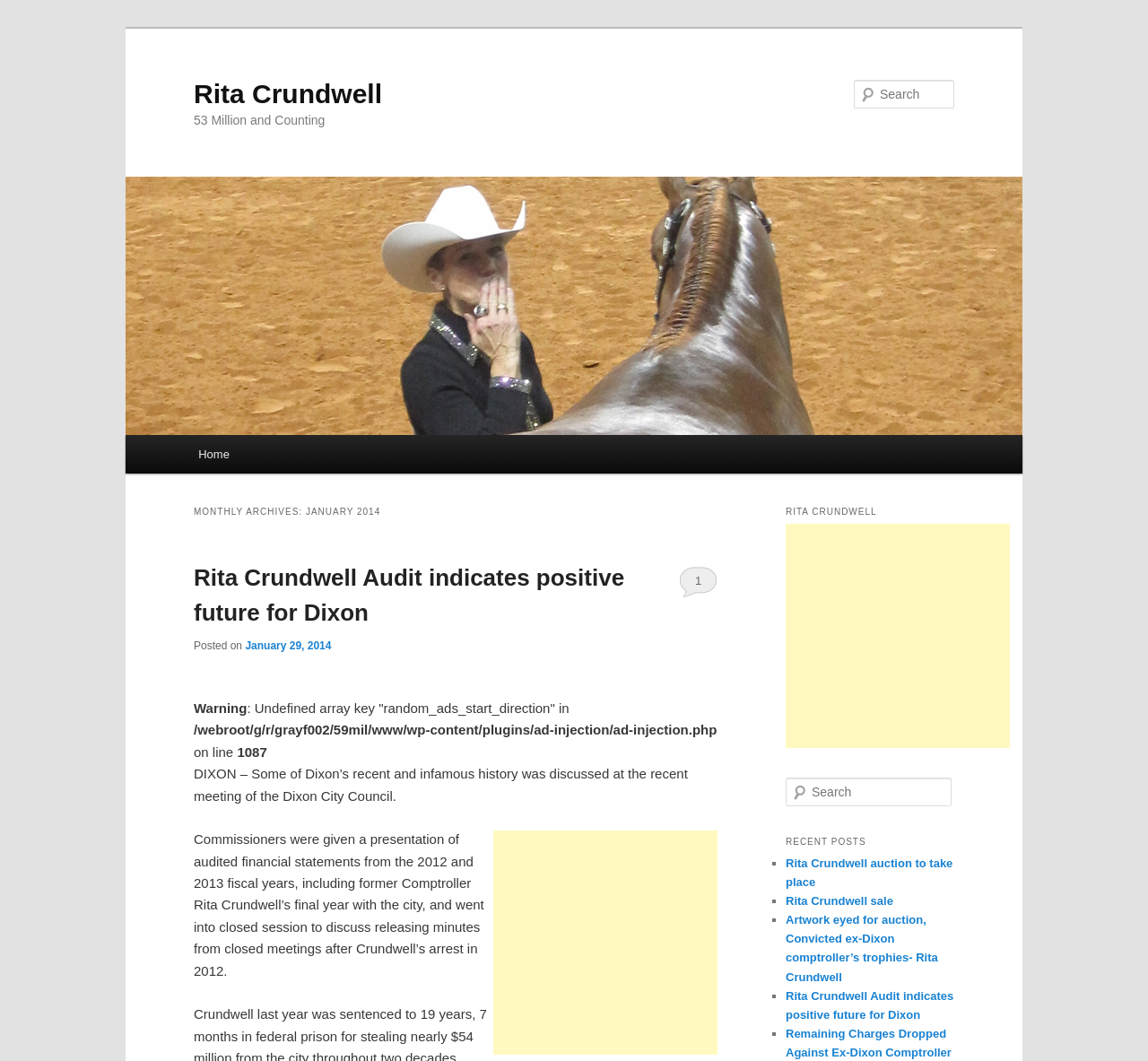Please locate the bounding box coordinates for the element that should be clicked to achieve the following instruction: "Read about Rita Crundwell Audit". Ensure the coordinates are given as four float numbers between 0 and 1, i.e., [left, top, right, bottom].

[0.169, 0.532, 0.544, 0.59]